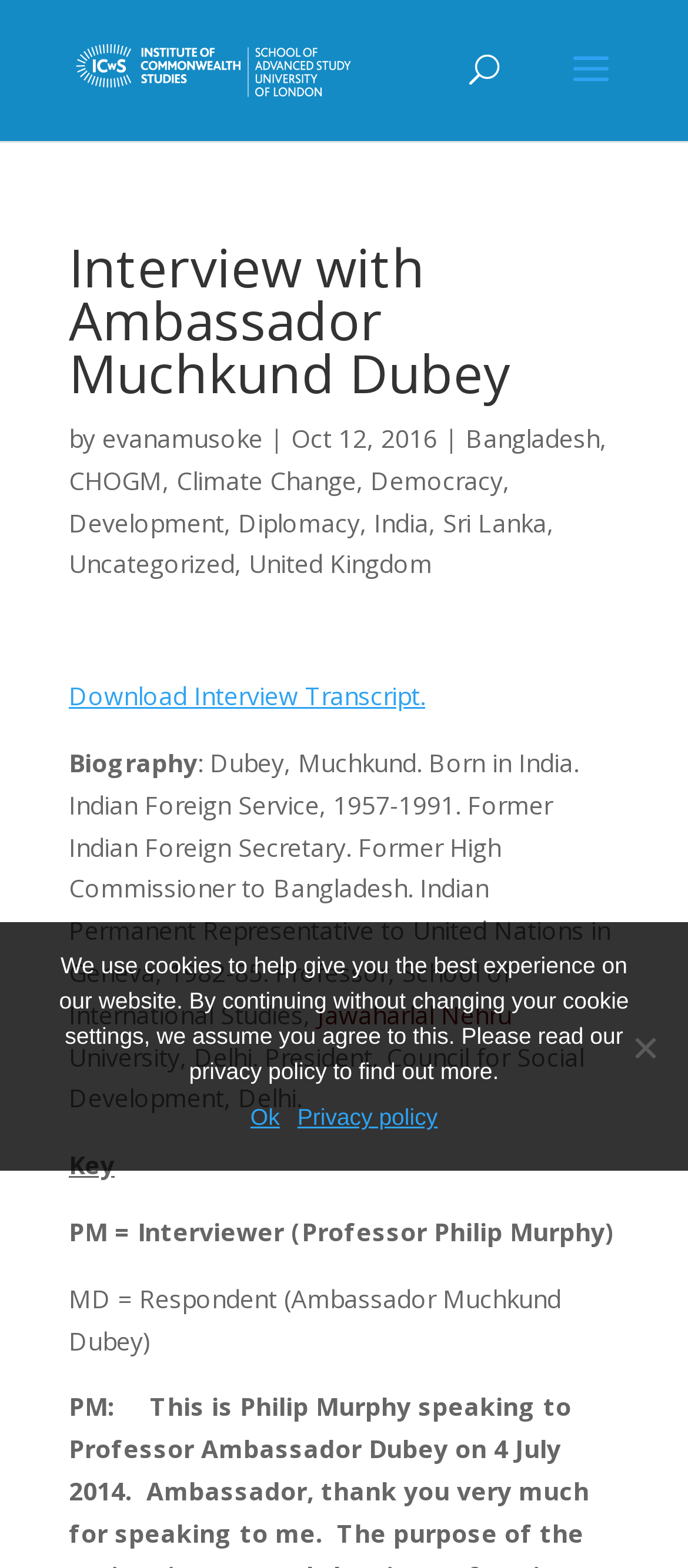What is the profession of the person being interviewed?
Please answer using one word or phrase, based on the screenshot.

Former Indian Foreign Secretary